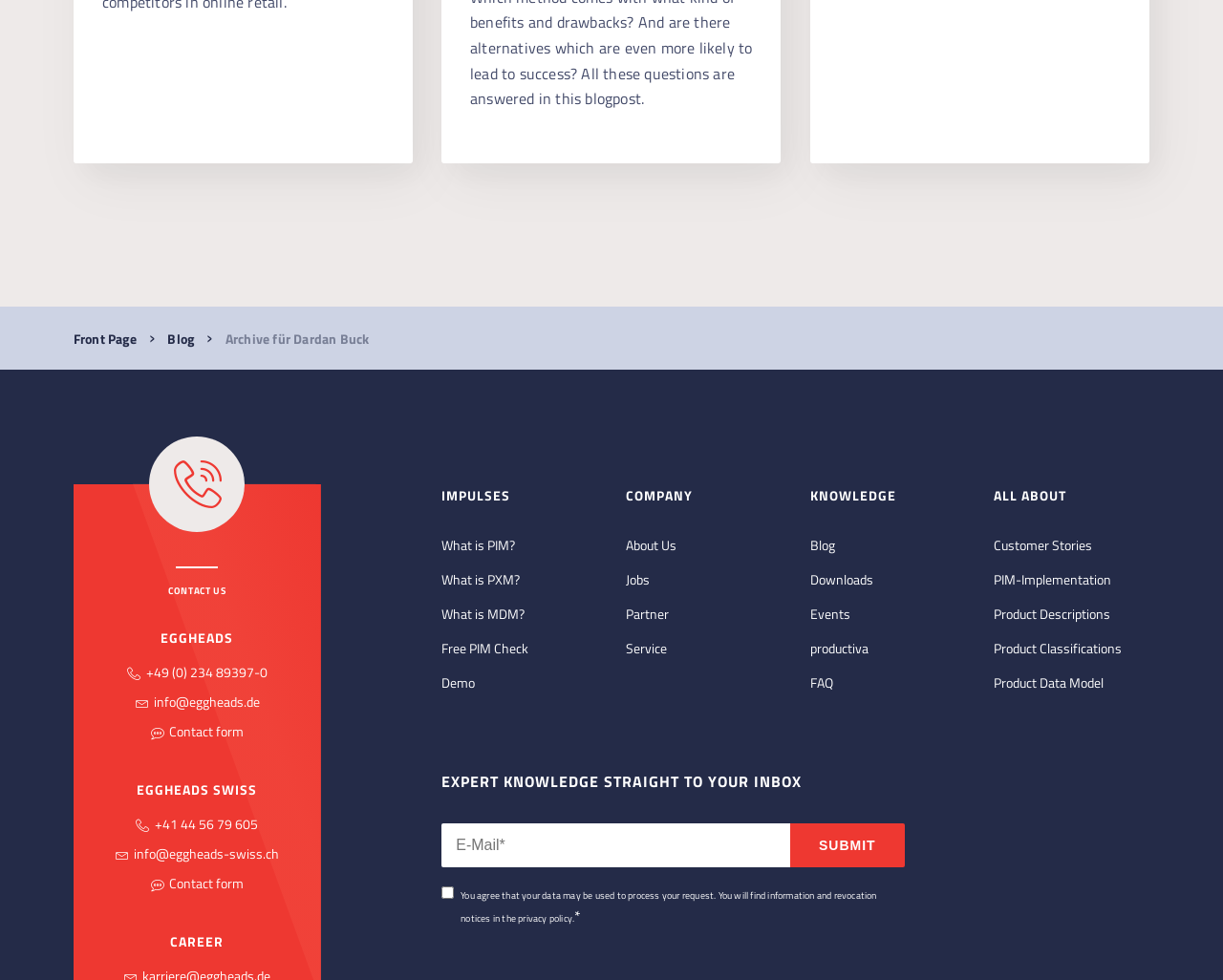What are the three main sections of the website?
Utilize the information in the image to give a detailed answer to the question.

The three main sections of the website can be identified by the bold headings 'IMPULSES', 'COMPANY', and 'KNOWLEDGE'. These sections are likely the main categories of information or services provided by the website.